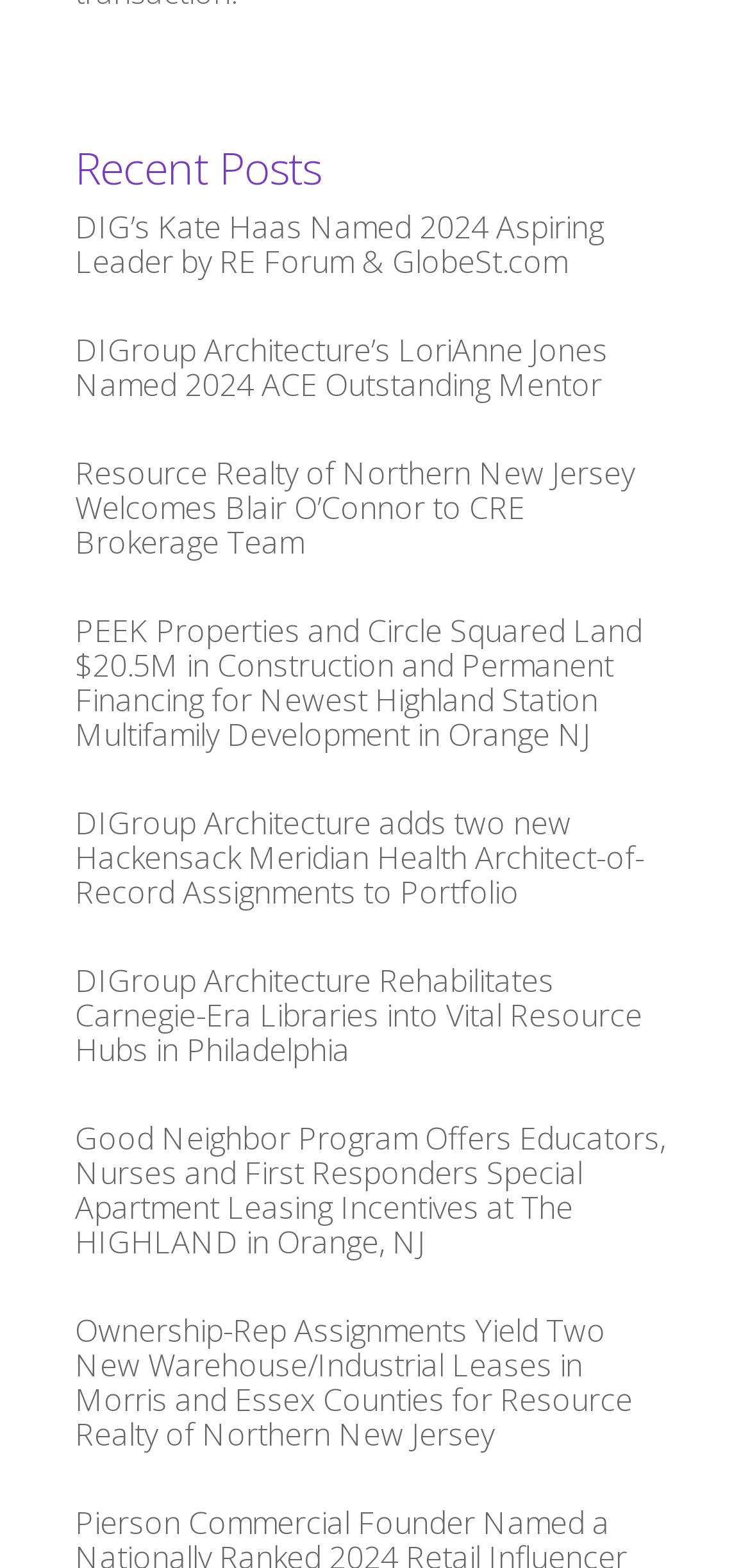Please answer the following question using a single word or phrase: 
What is the vertical position of the third post?

Below the second post